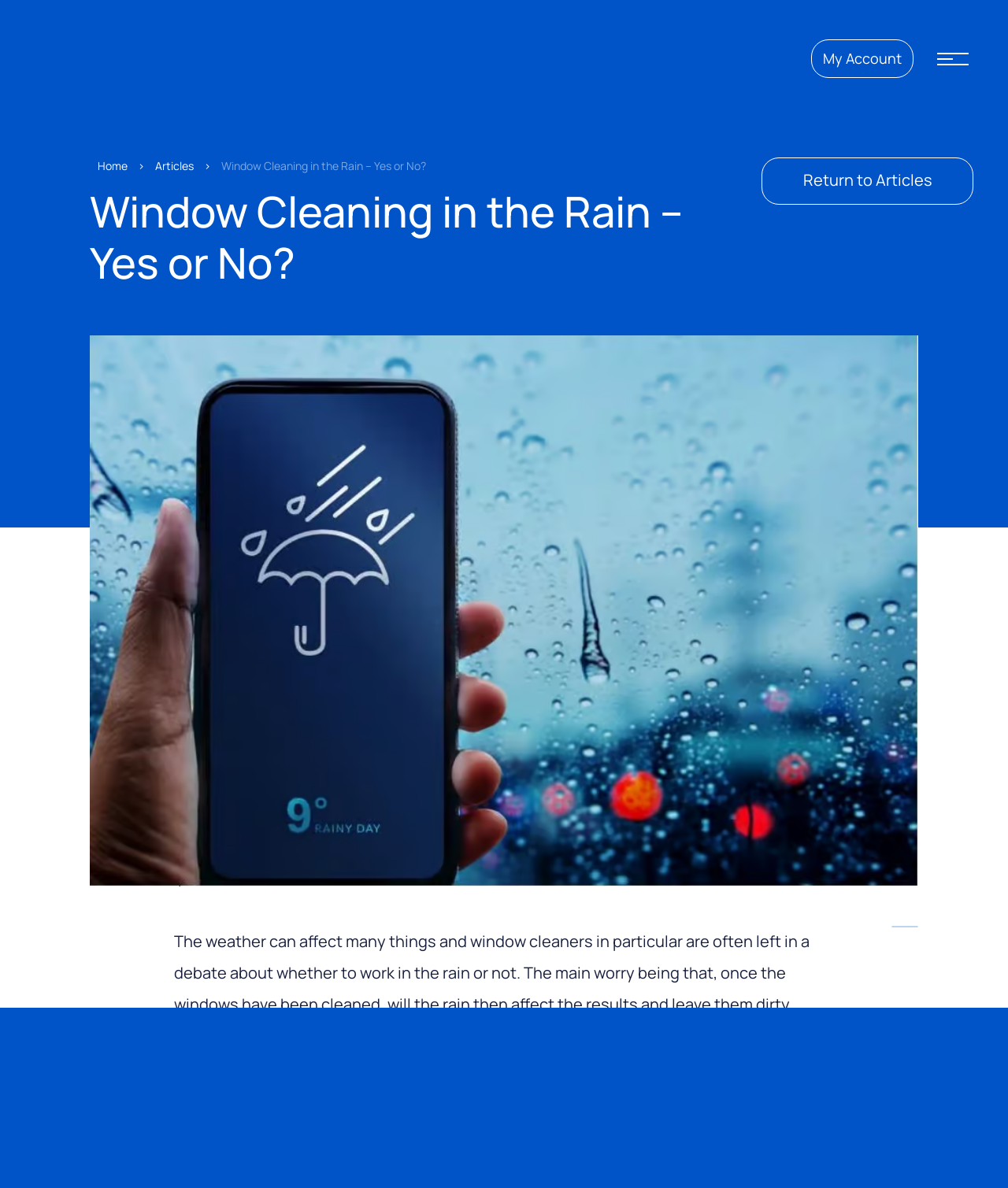Given the element description, predict the bounding box coordinates in the format (top-left x, top-left y, bottom-right x, bottom-right y). Make sure all values are between 0 and 1. Here is the element description: Twitter

None